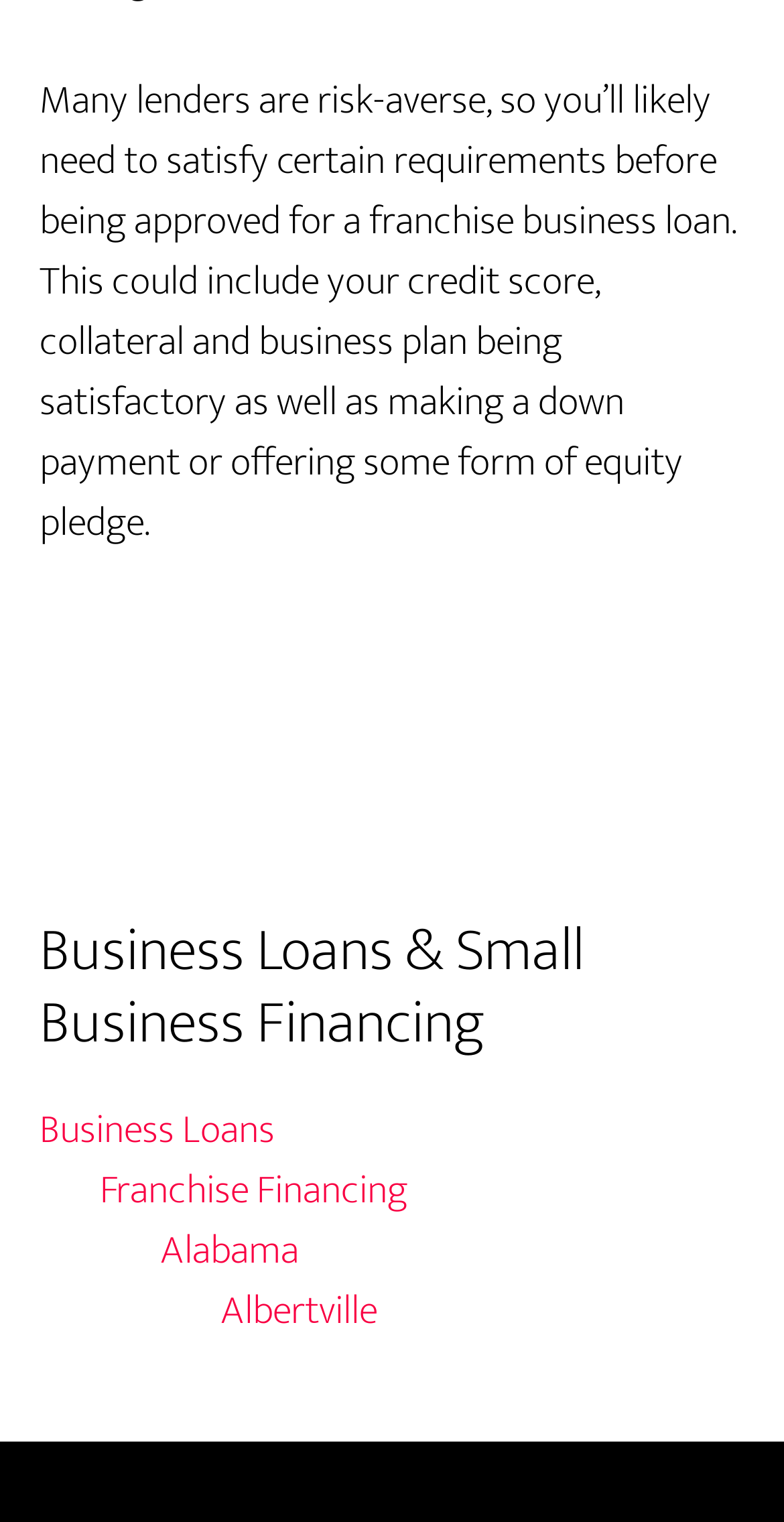What do lenders consider before approving a franchise business loan?
Using the image as a reference, answer with just one word or a short phrase.

Credit score, collateral, business plan